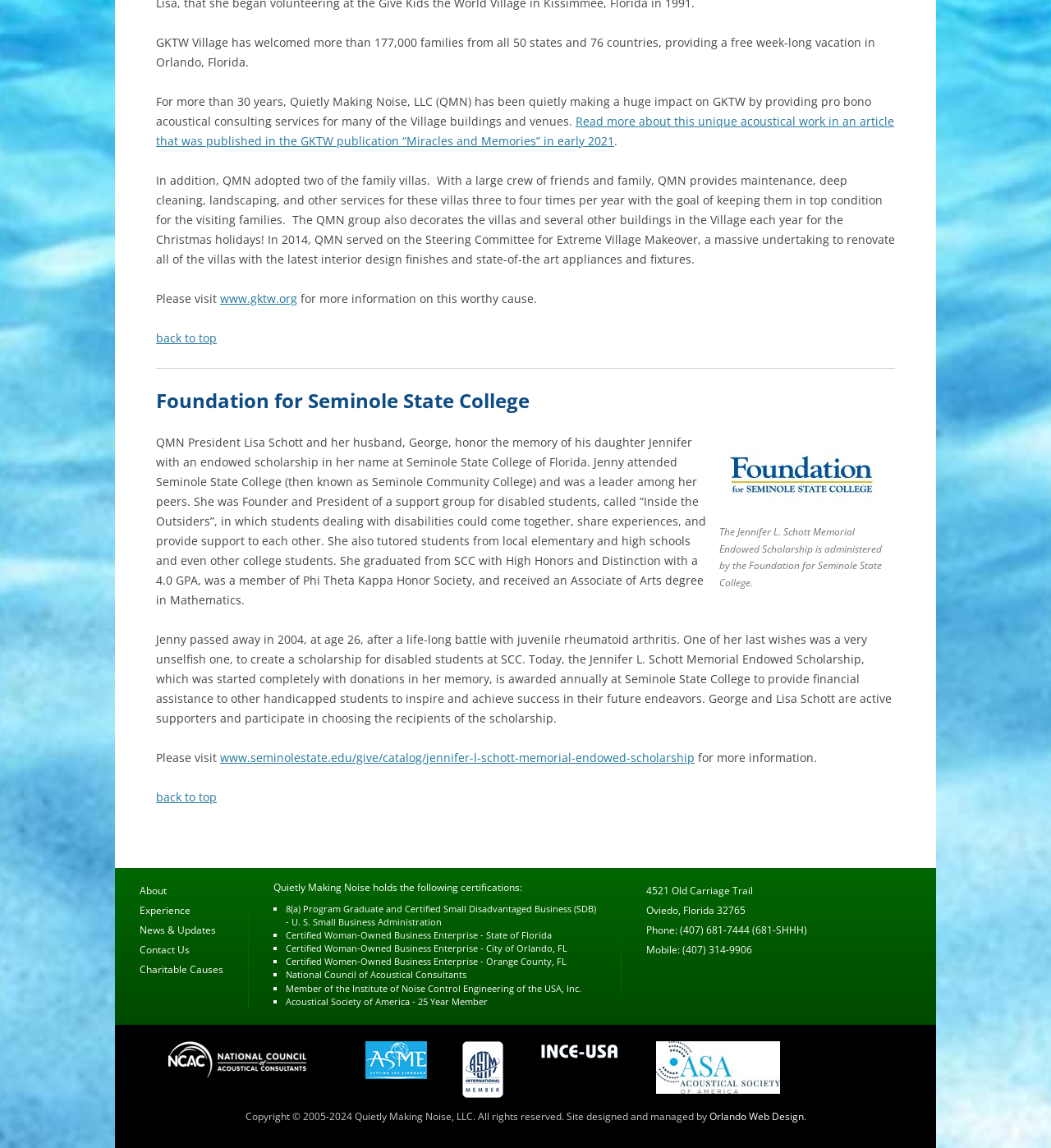Please locate the bounding box coordinates of the element that should be clicked to complete the given instruction: "Visit the website of Give Kids the World Village".

[0.209, 0.253, 0.283, 0.267]